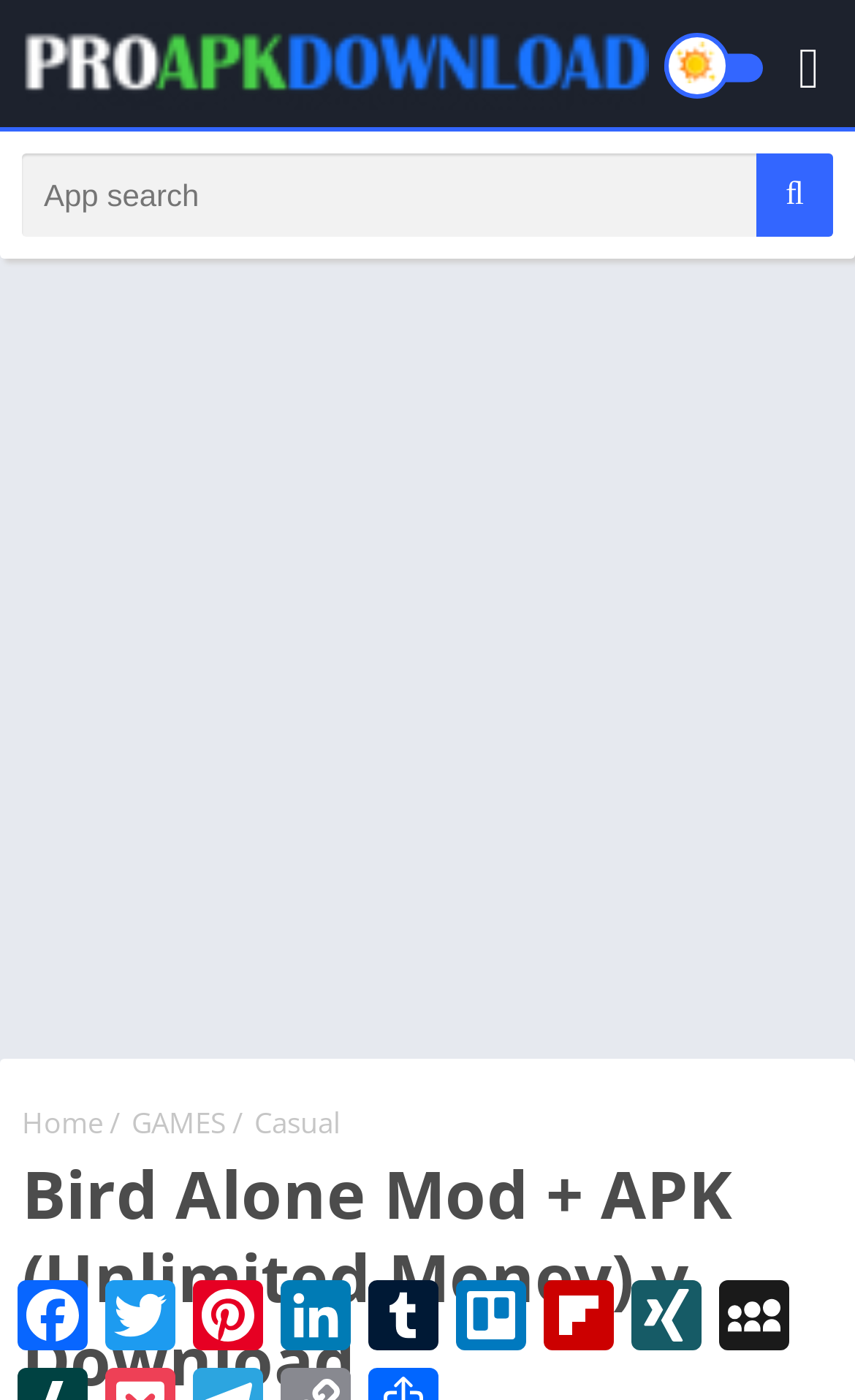Determine the bounding box for the UI element described here: "name="s" placeholder="App search"".

[0.026, 0.11, 0.974, 0.169]